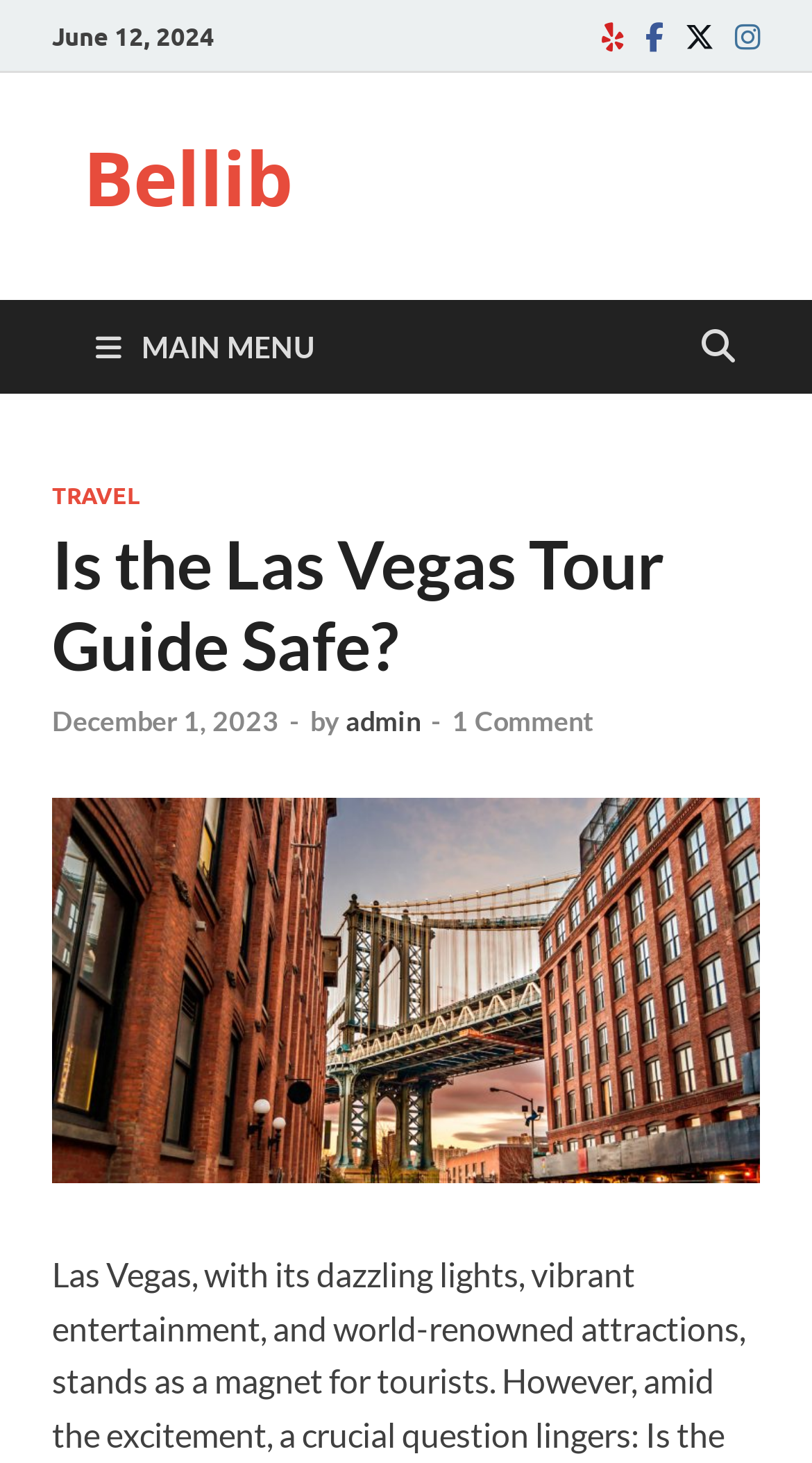Pinpoint the bounding box coordinates of the element you need to click to execute the following instruction: "Check admin's profile". The bounding box should be represented by four float numbers between 0 and 1, in the format [left, top, right, bottom].

[0.426, 0.481, 0.518, 0.503]